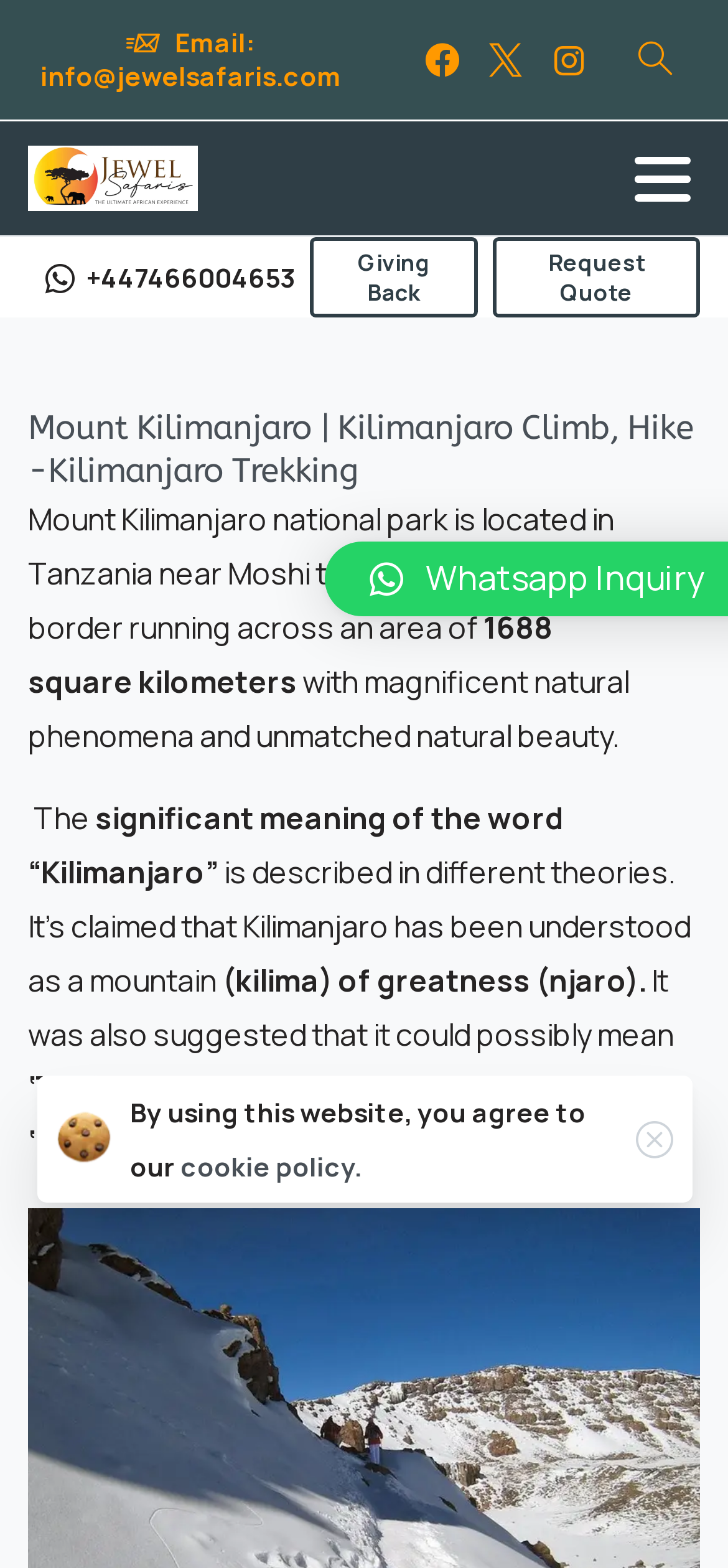Refer to the image and provide an in-depth answer to the question:
What is the possible meaning of the word 'Kilimanjaro'?

I found the possible meaning by reading the StaticText elements that describe the meaning of the word 'Kilimanjaro', which mention that it could possibly mean 'The white mountain' from a Kichagga word.